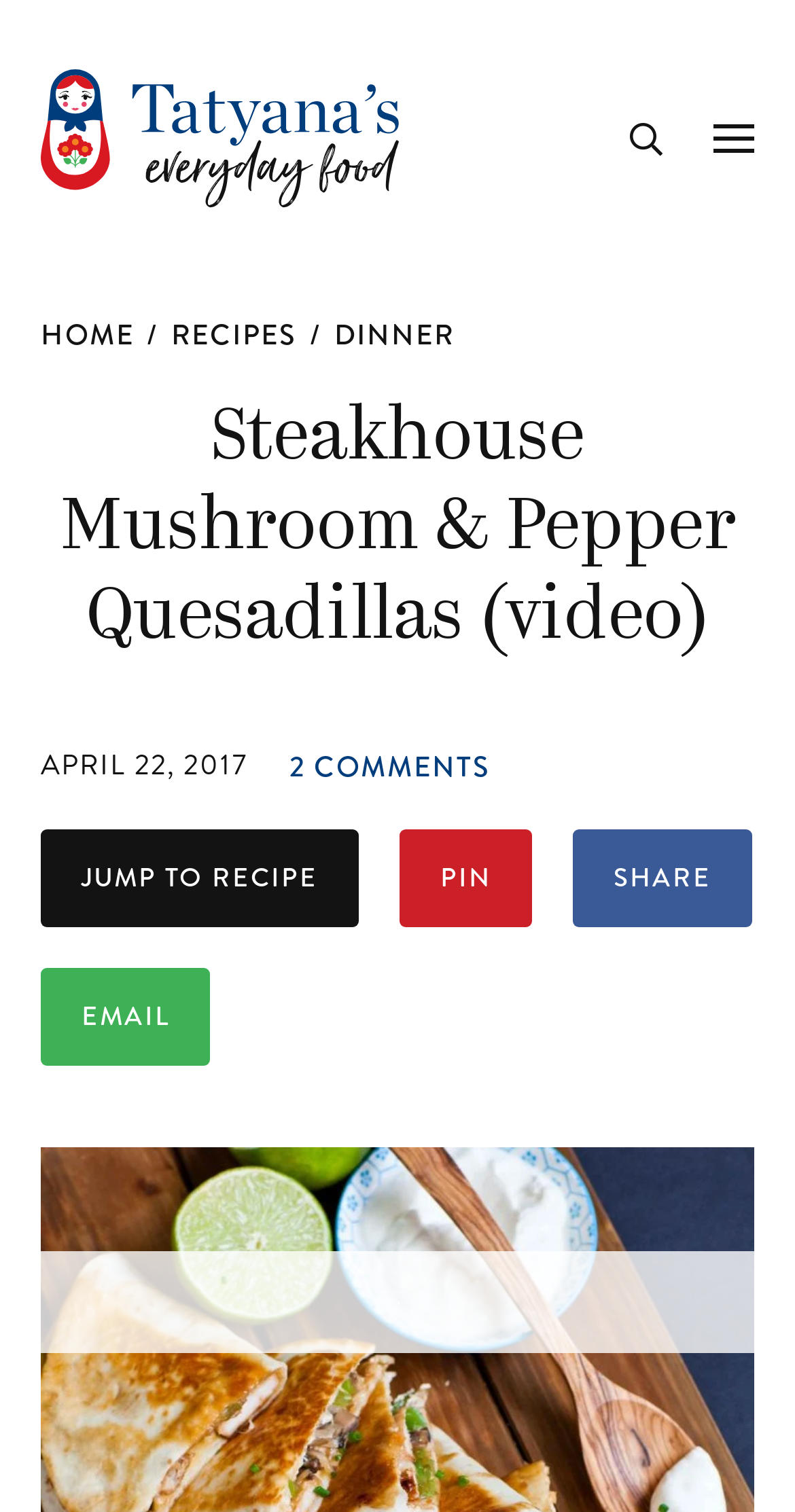Please identify the bounding box coordinates of the element's region that should be clicked to execute the following instruction: "Read Our Story". The bounding box coordinates must be four float numbers between 0 and 1, i.e., [left, top, right, bottom].

None